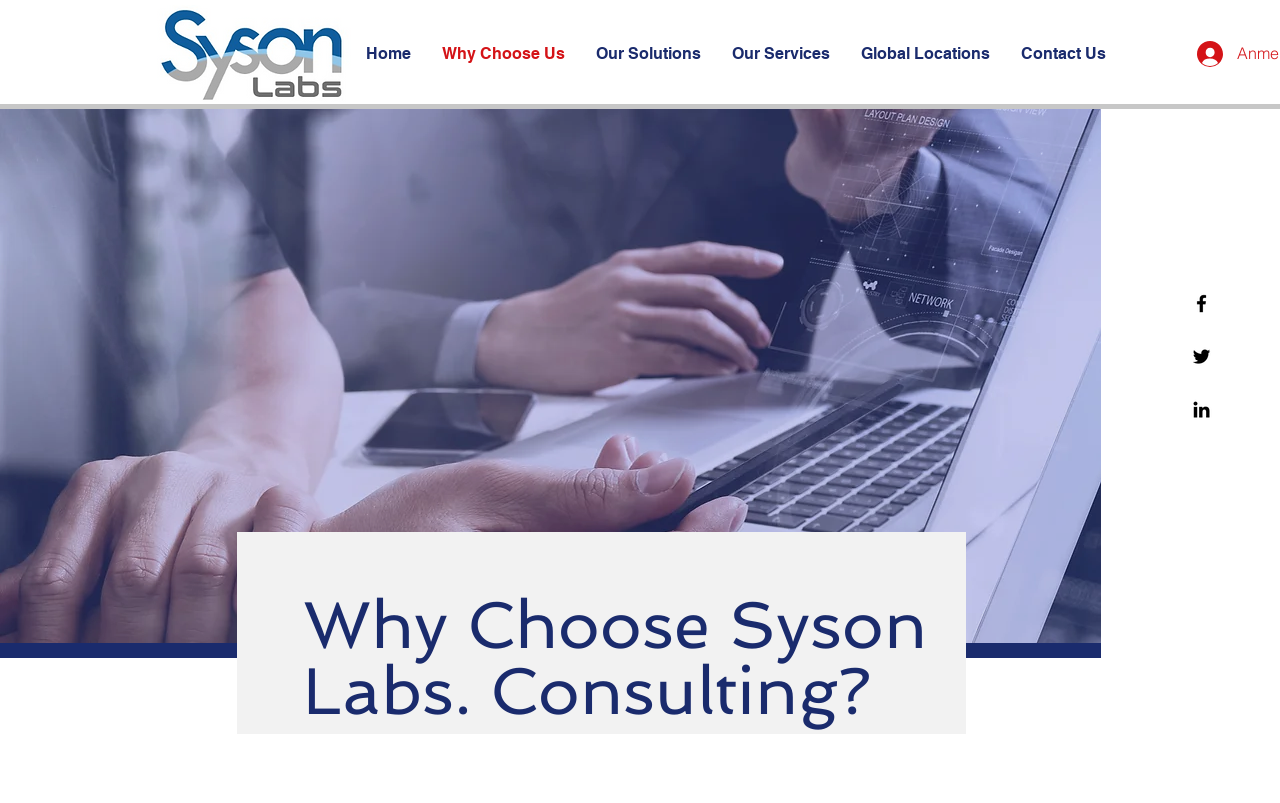What is the name of the company?
Using the image as a reference, deliver a detailed and thorough answer to the question.

I found the company name 'Syson Labs' in the top left corner of the webpage, which is also the logo of the company.